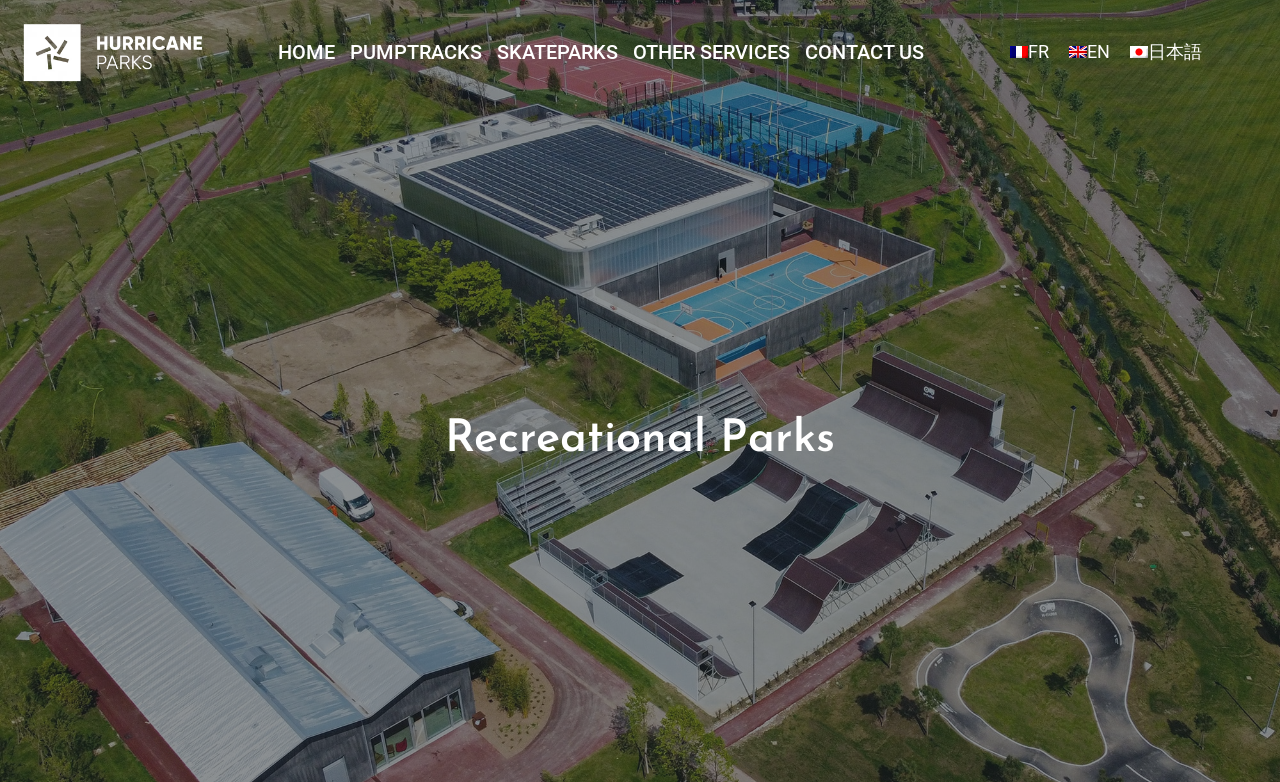Refer to the image and provide an in-depth answer to the question:
How many main menu items are there?

I counted the links at the top of the page and found five main menu items: 'HOME', 'PUMPTRACKS', 'SKATEPARKS', 'OTHER SERVICES', and 'CONTACT US'.